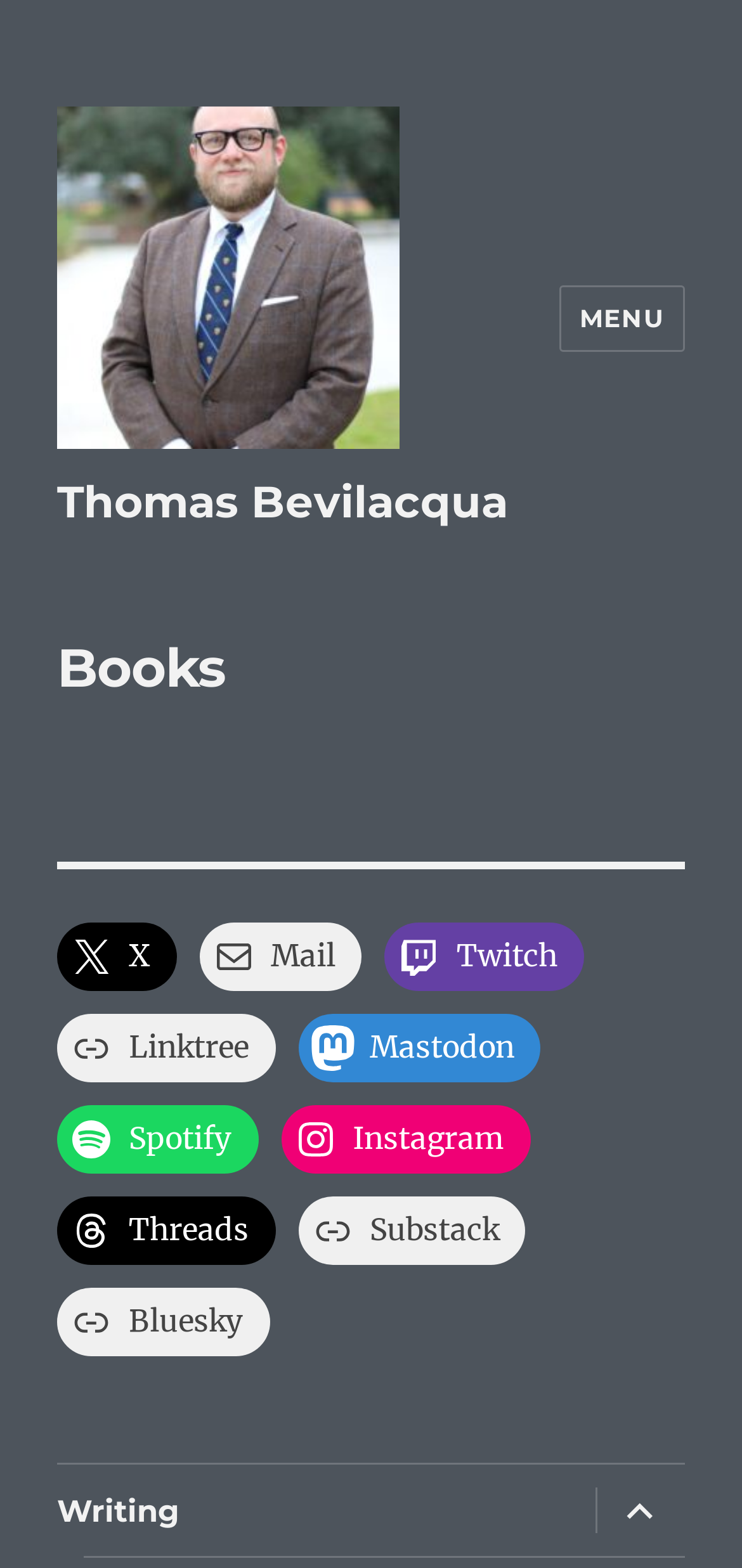Please locate the bounding box coordinates of the element that needs to be clicked to achieve the following instruction: "visit X". The coordinates should be four float numbers between 0 and 1, i.e., [left, top, right, bottom].

[0.077, 0.588, 0.237, 0.632]